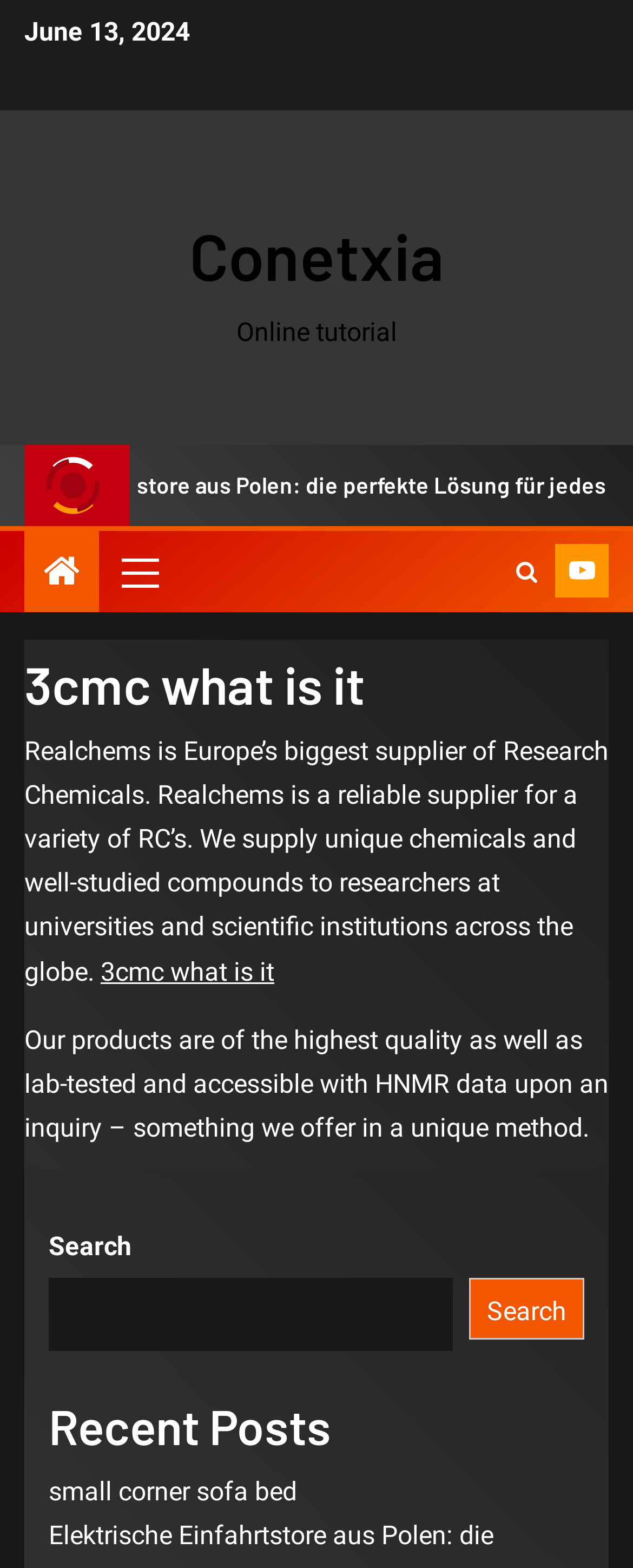What is Realchems?
Give a thorough and detailed response to the question.

Based on the webpage content, specifically the static text 'Realchems is Europe’s biggest supplier of Research Chemicals. Realchems is a reliable supplier for a variety of RC’s. We supply unique chemicals and well-studied compounds to researchers at universities and scientific institutions across the globe.', it can be inferred that Realchems is a supplier of research chemicals.